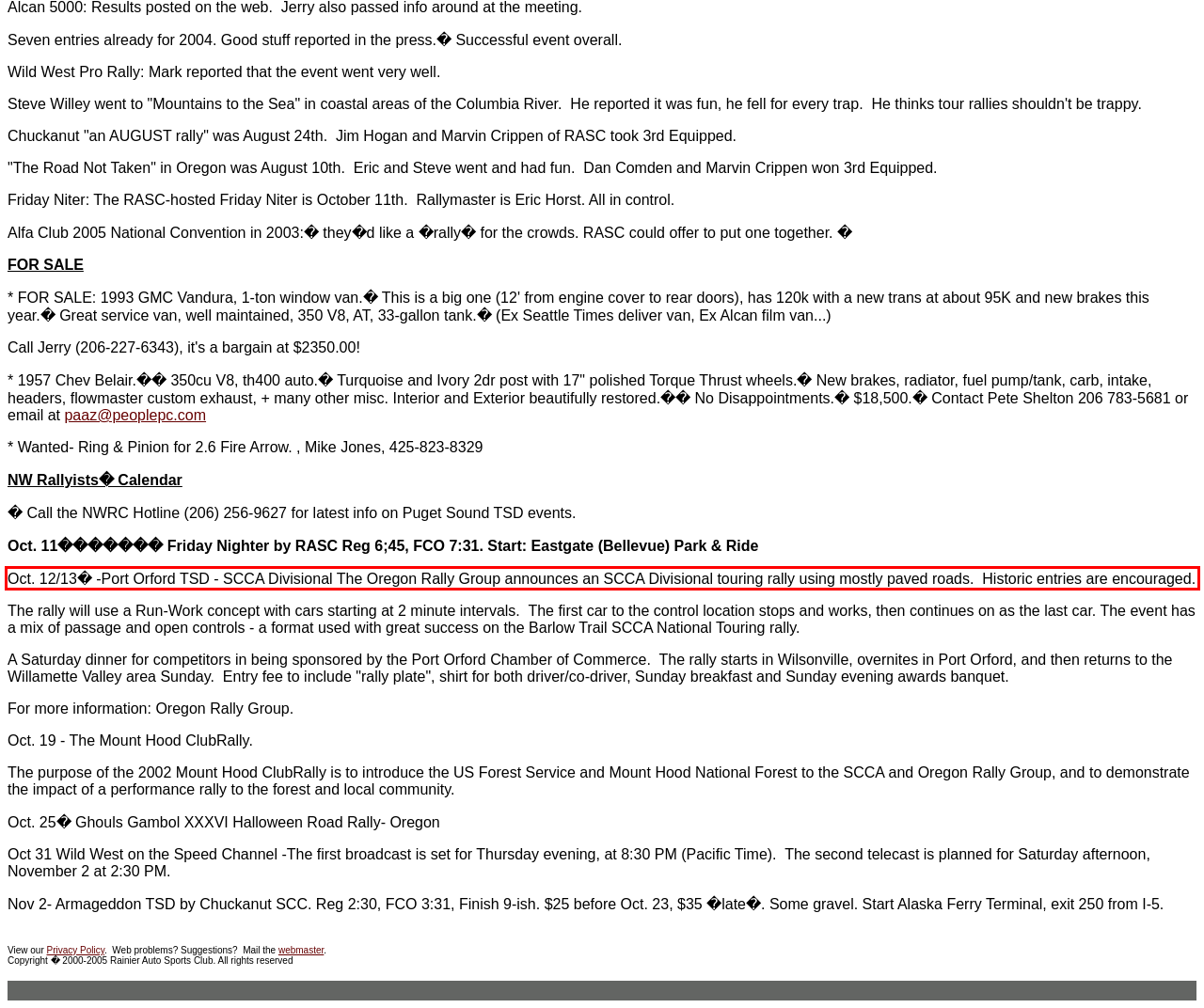The screenshot you have been given contains a UI element surrounded by a red rectangle. Use OCR to read and extract the text inside this red rectangle.

Oct. 12/13� -Port Orford TSD - SCCA Divisional The Oregon Rally Group announces an SCCA Divisional touring rally using mostly paved roads. Historic entries are encouraged.